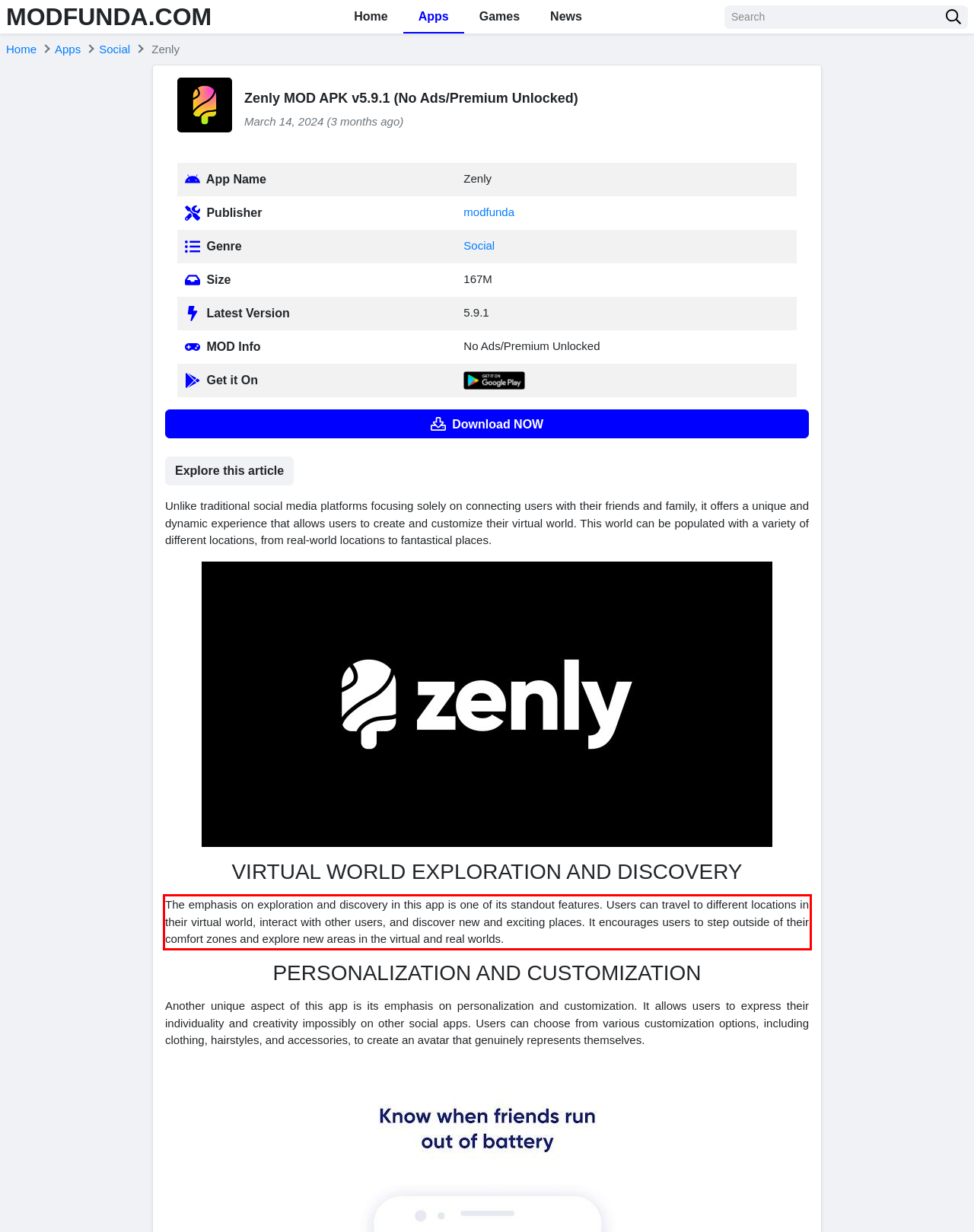Inspect the webpage screenshot that has a red bounding box and use OCR technology to read and display the text inside the red bounding box.

The emphasis on exploration and discovery in this app is one of its standout features. Users can travel to different locations in their virtual world, interact with other users, and discover new and exciting places. It encourages users to step outside of their comfort zones and explore new areas in the virtual and real worlds.